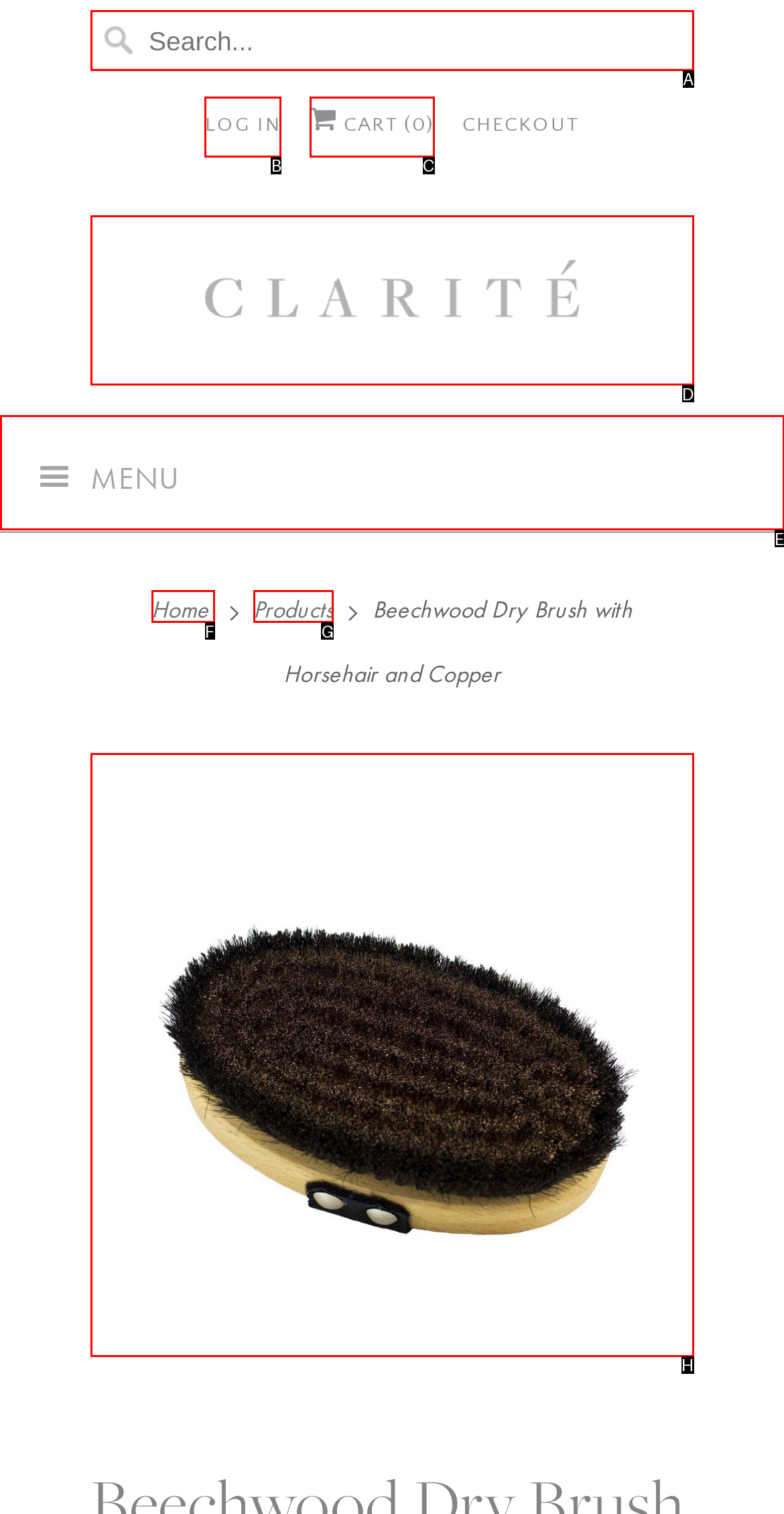Pick the option that best fits the description: Log in. Reply with the letter of the matching option directly.

B